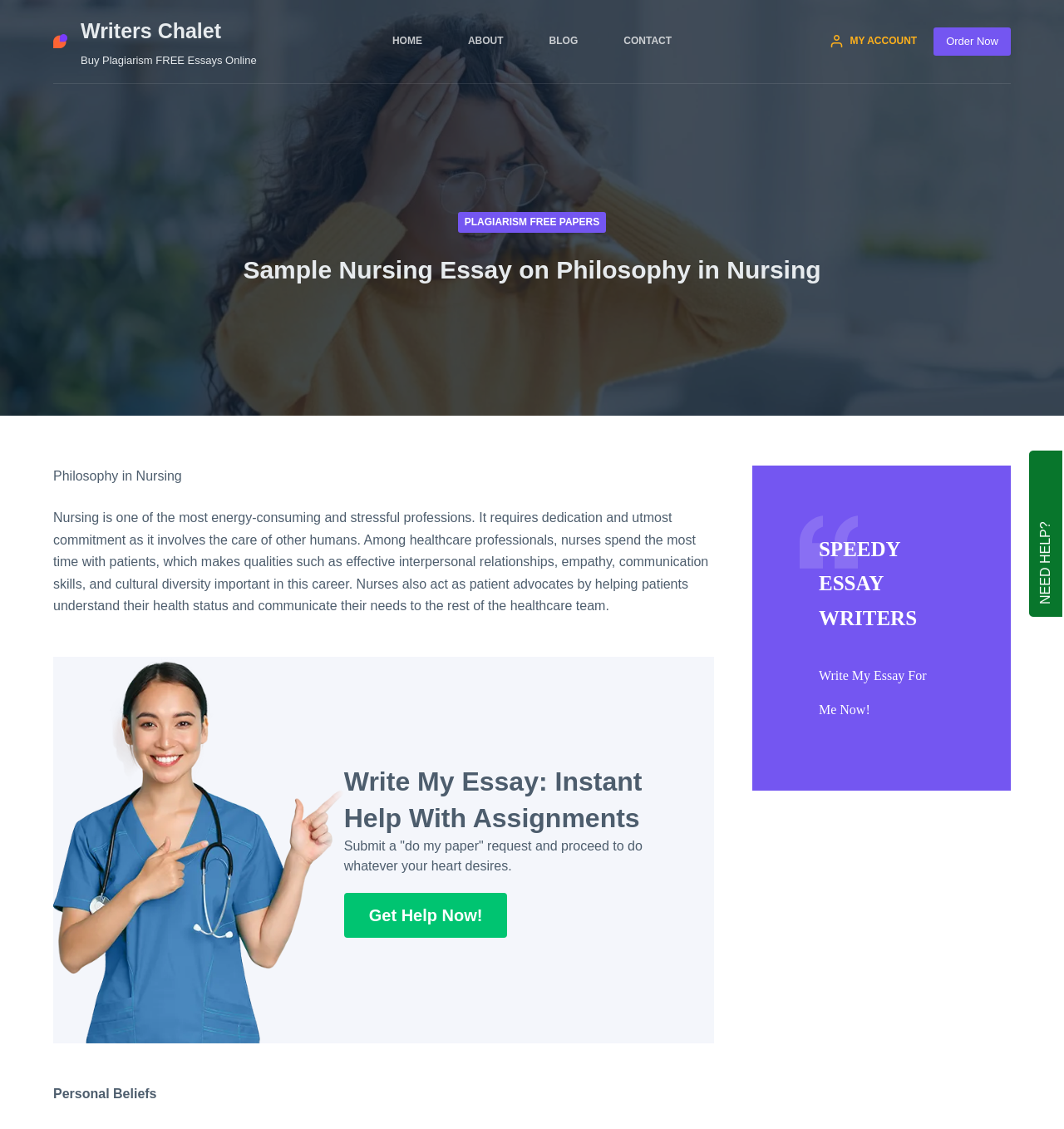Describe all visible elements and their arrangement on the webpage.

The webpage appears to be a sample nursing essay on philosophy in nursing, provided by Writers Chalet, an online essay writing service. At the top left corner, there is a link to skip to the content, followed by the Writers Chalet logo and a link to the website's homepage. Below this, there is a navigation menu with four items: HOME, ABOUT, BLOG, and CONTACT.

On the right side of the top section, there are two links: MY ACCOUNT and Order Now. Below this, there is a large image that spans the entire width of the page, with a header section on top of it. The header section contains a link to PLAGIARISM FREE PAPERS and a heading that reads "Sample Nursing Essay on Philosophy in Nursing".

The main content of the page is a lengthy text that discusses the philosophy of nursing, highlighting the importance of dedication, commitment, and interpersonal relationships in the profession. The text is divided into several paragraphs, with a heading "Personal Beliefs" towards the bottom.

On the right side of the page, there is a section that promotes the essay writing service, with a heading "Write My Essay: Instant Help With Assignments" and a call-to-action link "Get Help Now!". Below this, there is a blockquote with a heading "SPEEDY ESSAY WRITERS" and a text that reads "Write My Essay For Me Now!".

Finally, at the bottom right corner of the page, there is a chat widget iframe.